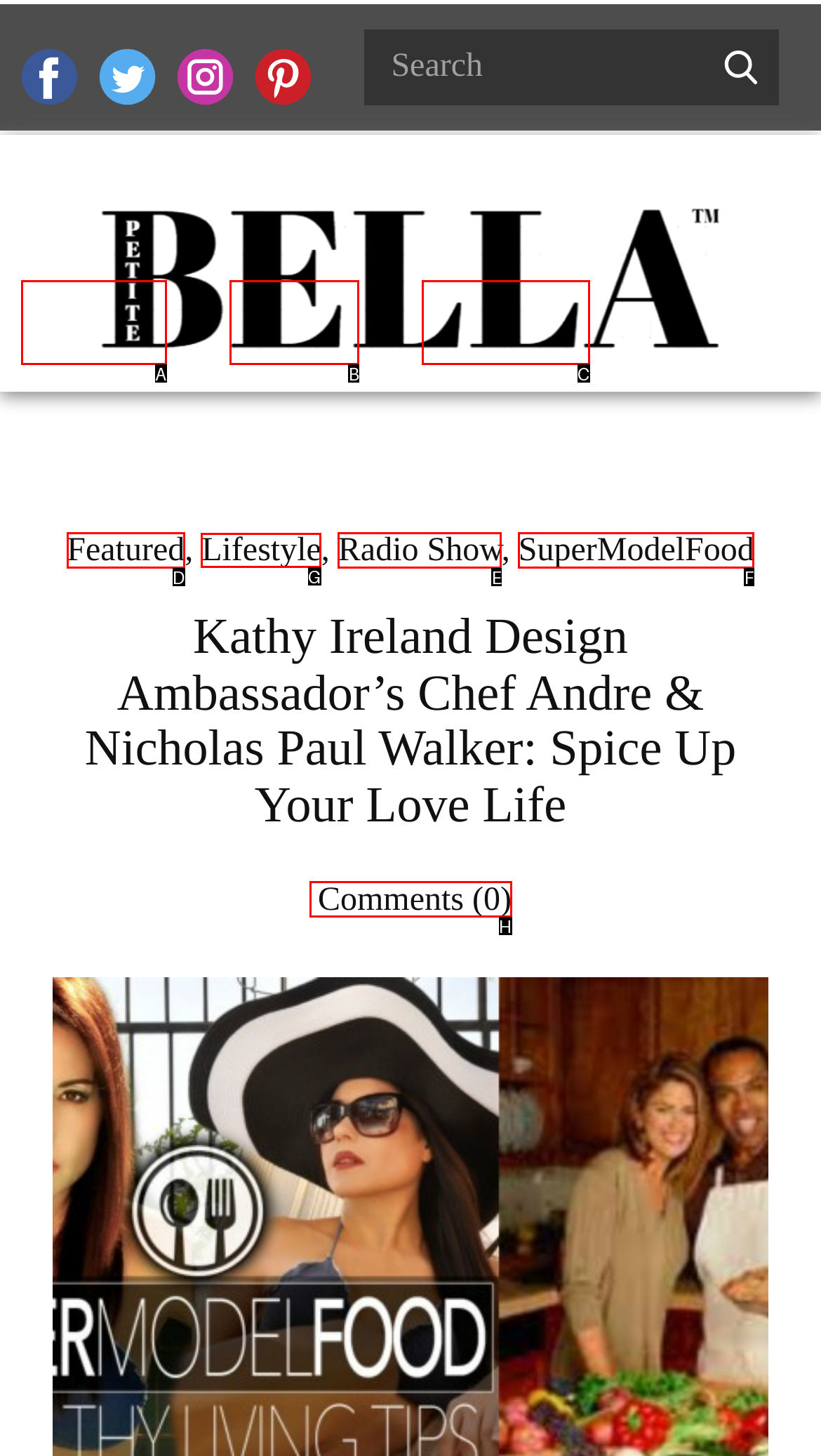Identify the HTML element that should be clicked to accomplish the task: Explore the Lifestyle section
Provide the option's letter from the given choices.

G